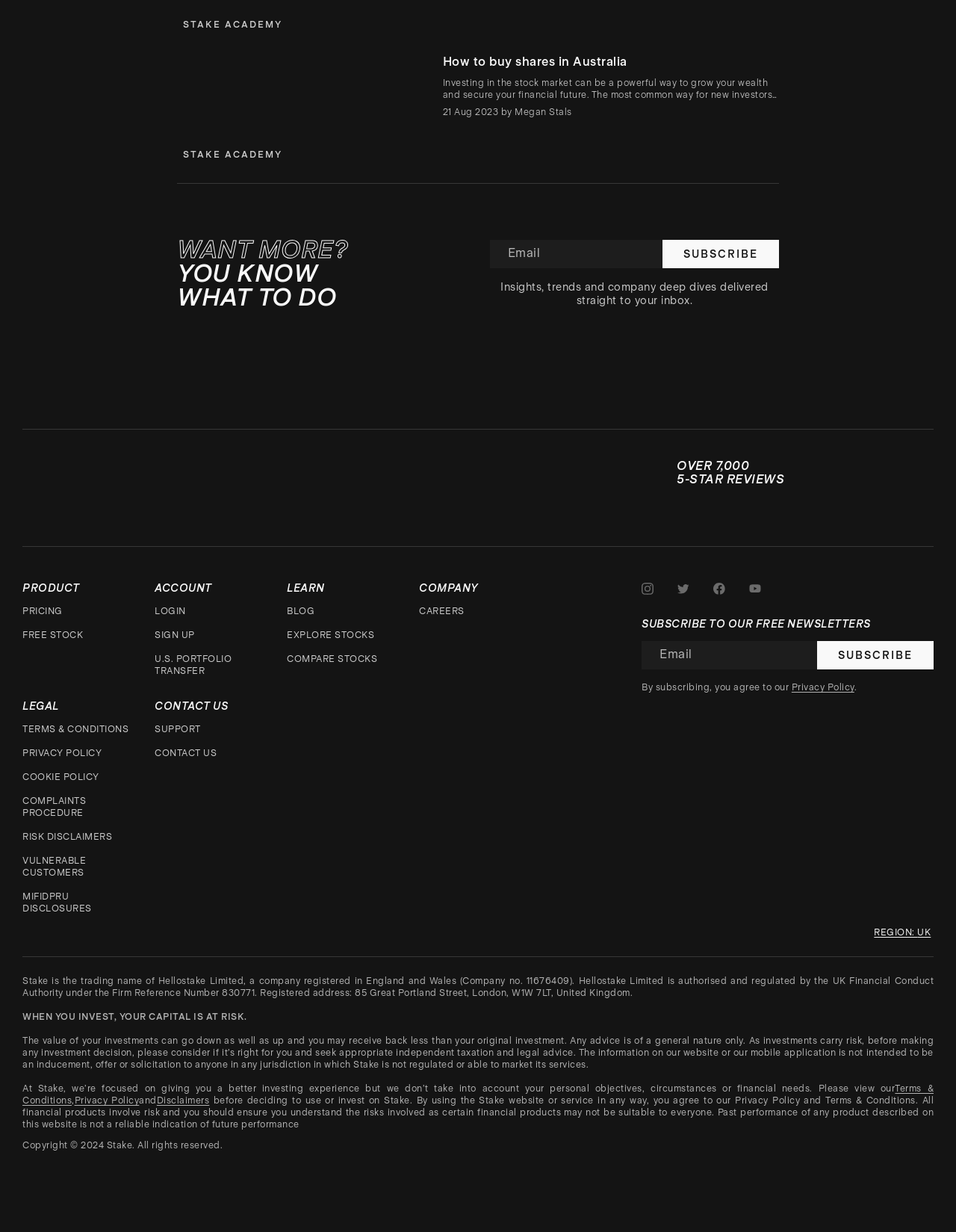What is the purpose of the 'SUBSCRIBE' button?
Please ensure your answer to the question is detailed and covers all necessary aspects.

I found two 'SUBSCRIBE' buttons on the webpage, one above the 'WANT MORE?' section and another at the bottom of the webpage. Both buttons are accompanied by text fields to enter an email address, suggesting that the purpose of the 'SUBSCRIBE' button is to subscribe to newsletters.